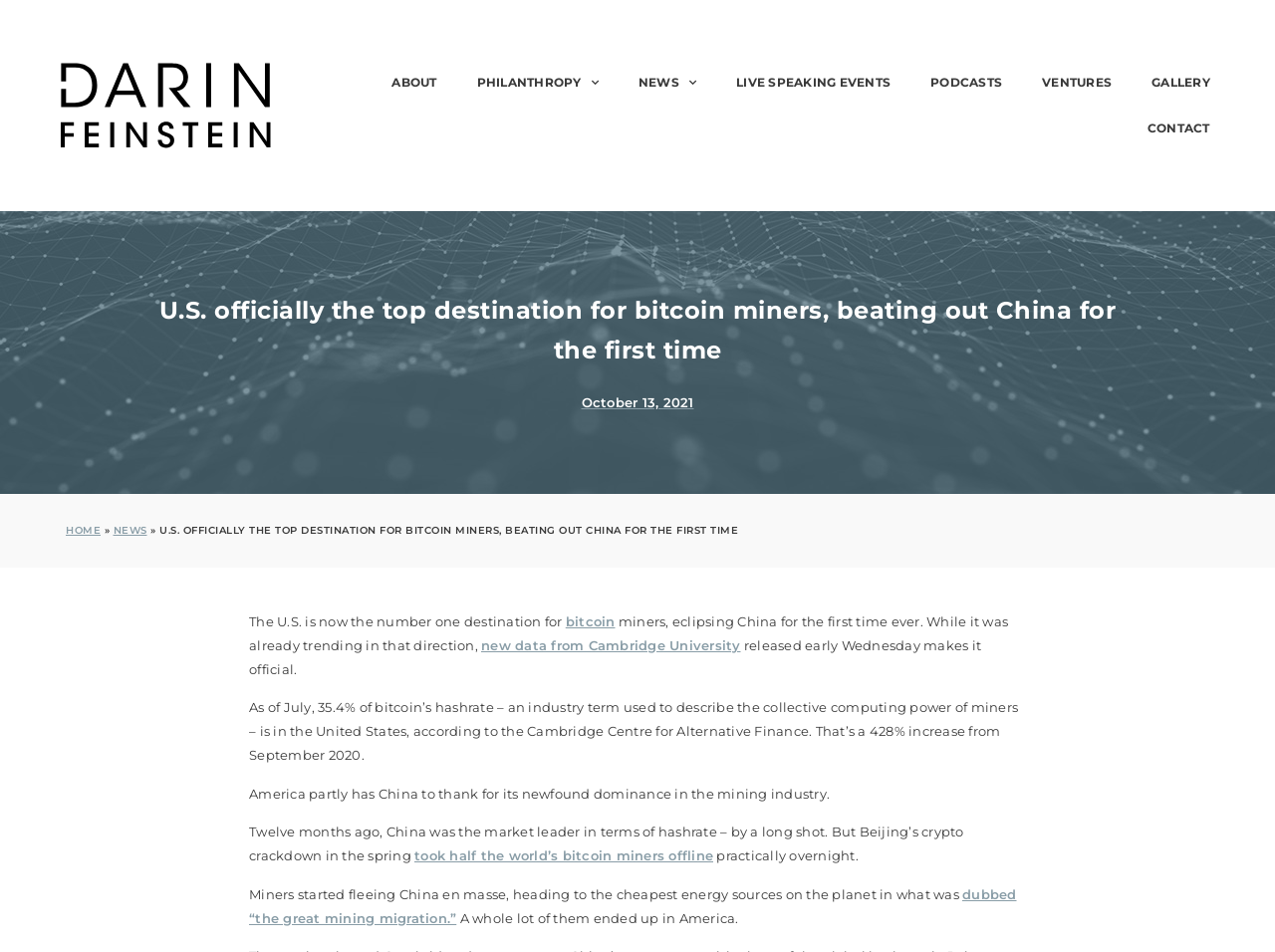Using the details from the image, please elaborate on the following question: What is the current top destination for bitcoin miners?

Based on the webpage content, it is mentioned that 'The U.S. is now the number one destination for bitcoin miners, beating out China for the first time ever.' This indicates that the current top destination for bitcoin miners is the United States.